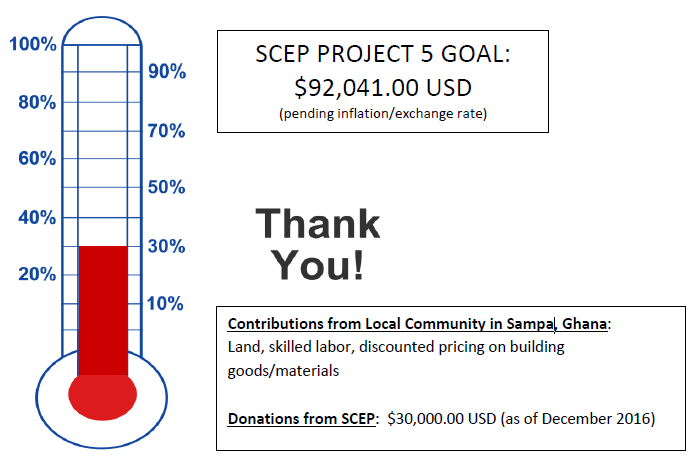What percentage of the funding goal has been reached?
Using the details from the image, give an elaborate explanation to answer the question.

The thermometer graphic in the image shows a filled red section, illustrating the current funding level, which stands below the 30% mark, indicating that the project has not yet reached 30% of its funding goal.